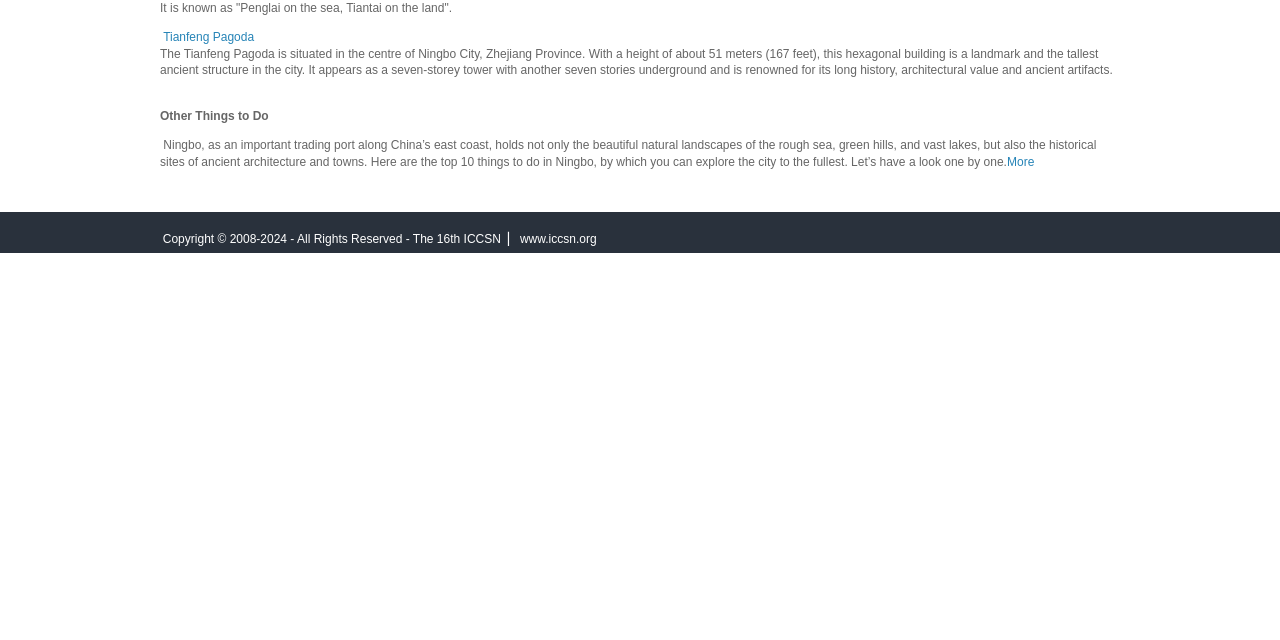Provide the bounding box coordinates for the UI element described in this sentence: "Tianfeng Pagoda". The coordinates should be four float values between 0 and 1, i.e., [left, top, right, bottom].

[0.127, 0.047, 0.199, 0.068]